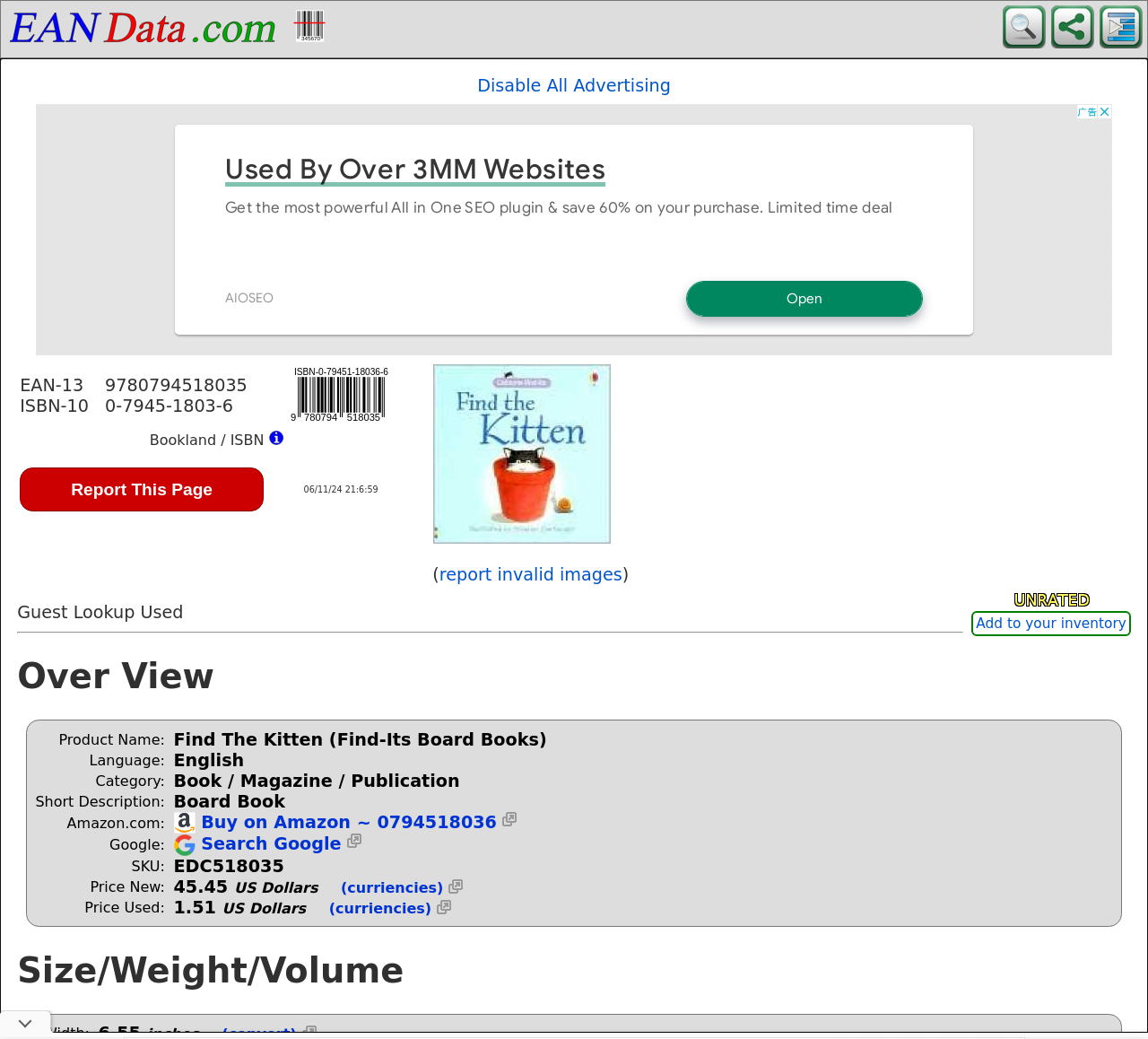Provide a brief response to the question using a single word or phrase: 
What is the EAN-13 barcode of the product?

9780794518035